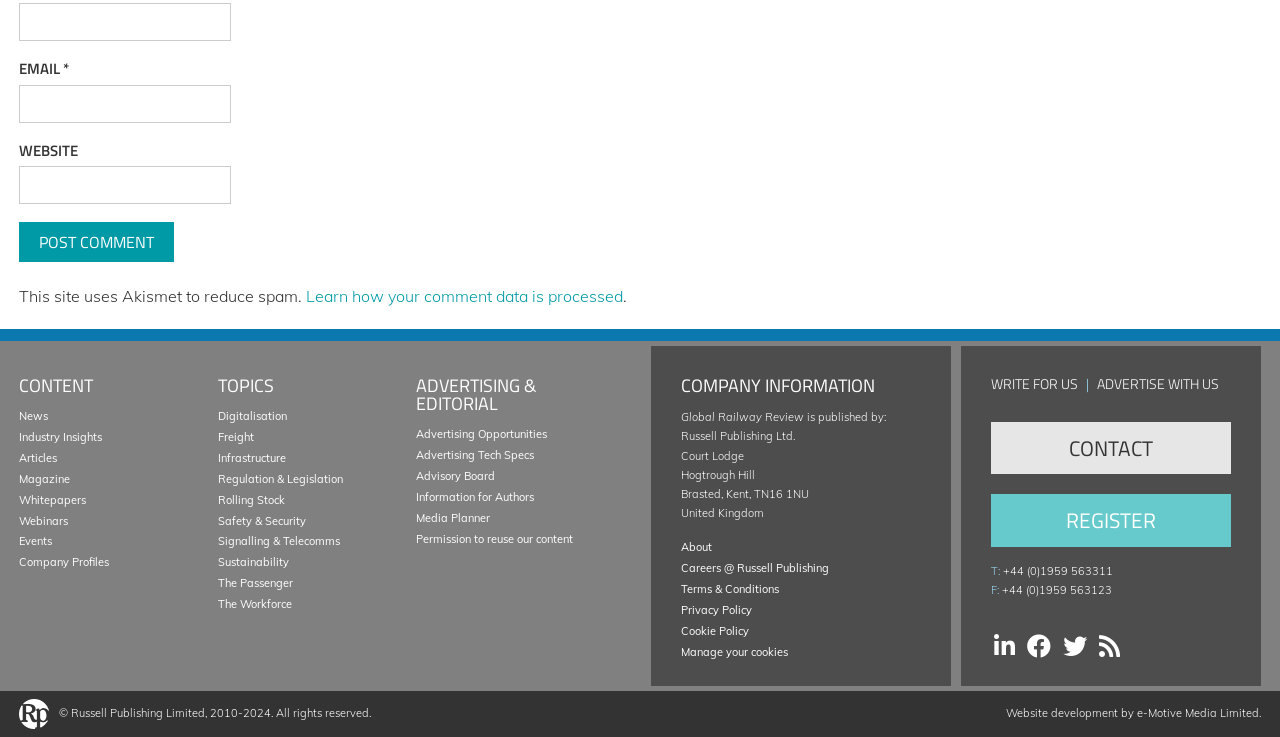Please reply with a single word or brief phrase to the question: 
What is the topic of the links under the 'TOPICS' heading?

Railway-related topics